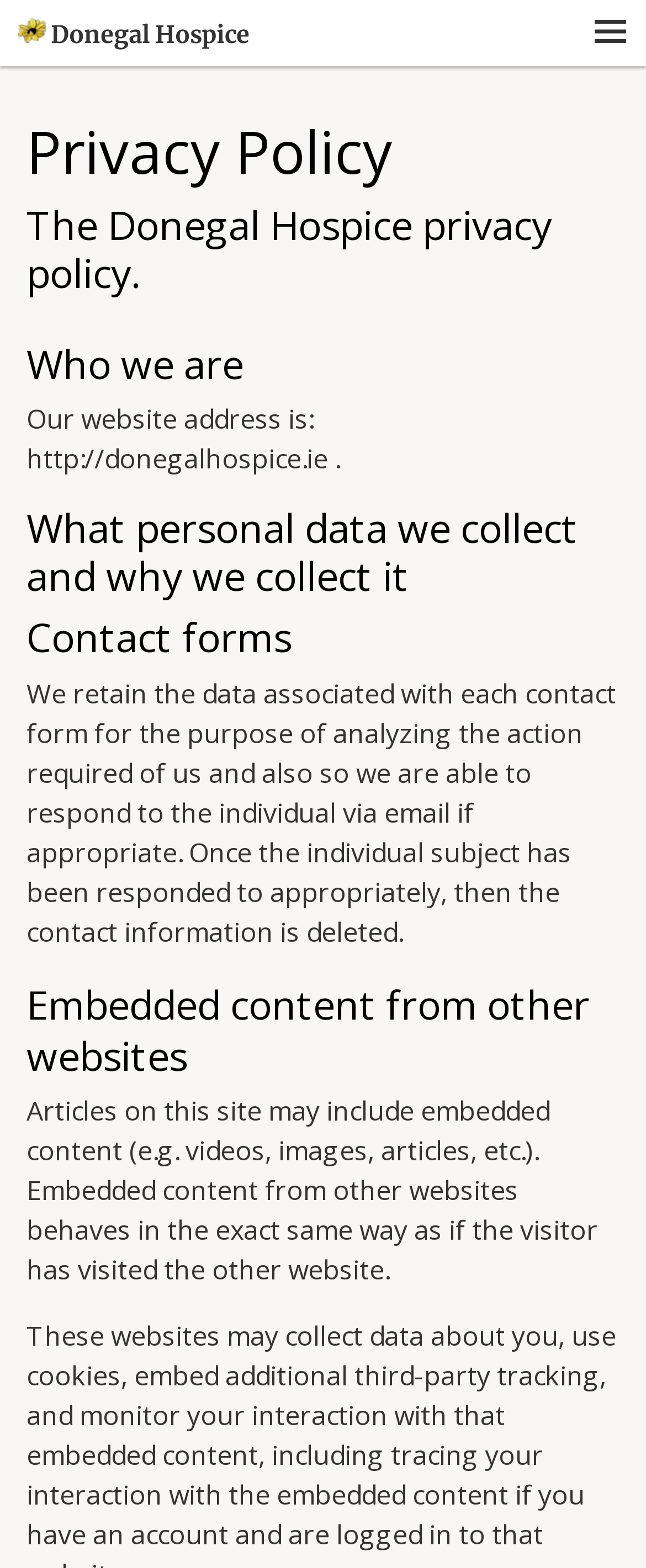Generate a thorough explanation of the webpage's elements.

The webpage is about the privacy policy of Donegal Hospice. At the top left corner, there is a link to the Donegal Hospice website, accompanied by a small image of the hospice's logo. On the top right corner, there is a menu icon. 

Below the menu icon, there are four headings in a vertical sequence, starting from "Privacy Policy", followed by "The Donegal Hospice privacy policy.", then "Who we are", and lastly "What personal data we collect and why we collect it". 

Under the "Who we are" heading, there is a paragraph of text stating the website address of Donegal Hospice. 

Further down, there are two more headings, "Contact forms" and "Embedded content from other websites". 

Under the "Contact forms" heading, there is a paragraph of text explaining how the data from contact forms is handled and retained. 

Lastly, under the "Embedded content from other websites" heading, there is a paragraph of text describing how embedded content from other websites behaves on the Donegal Hospice website.